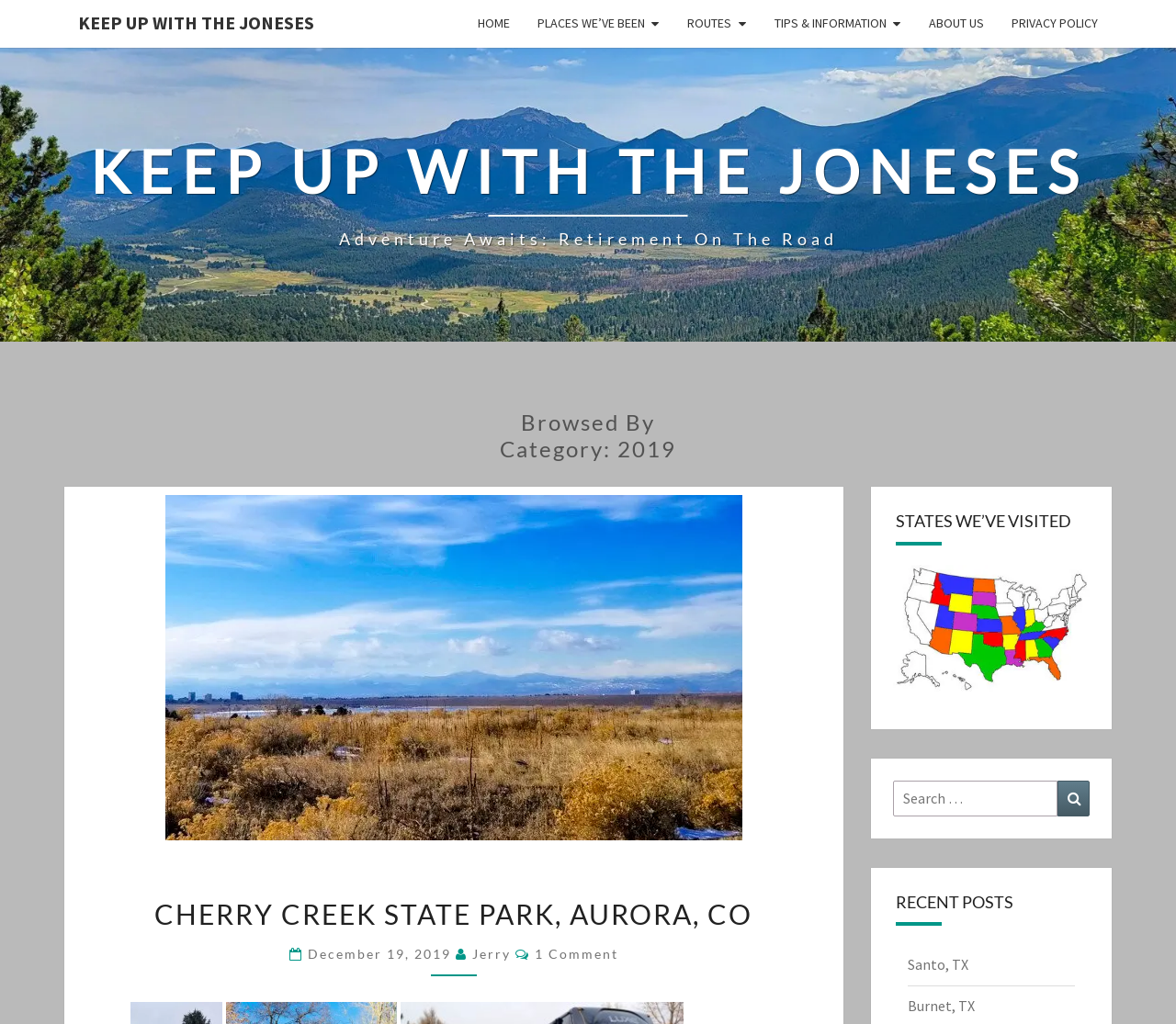Is there a search function on the webpage?
Based on the visual content, answer with a single word or a brief phrase.

Yes